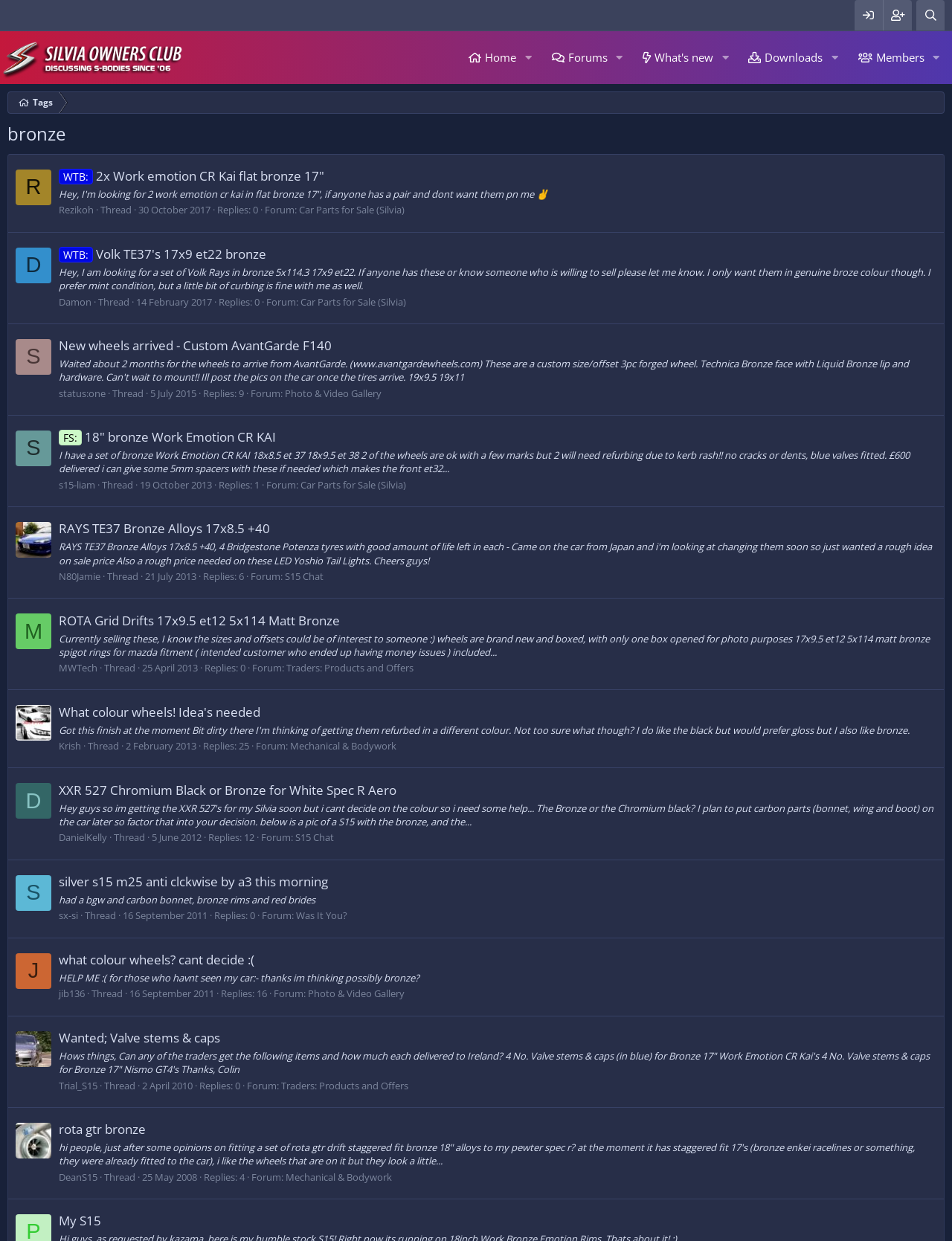Using the description "Photo & Video Gallery", predict the bounding box of the relevant HTML element.

[0.323, 0.795, 0.425, 0.806]